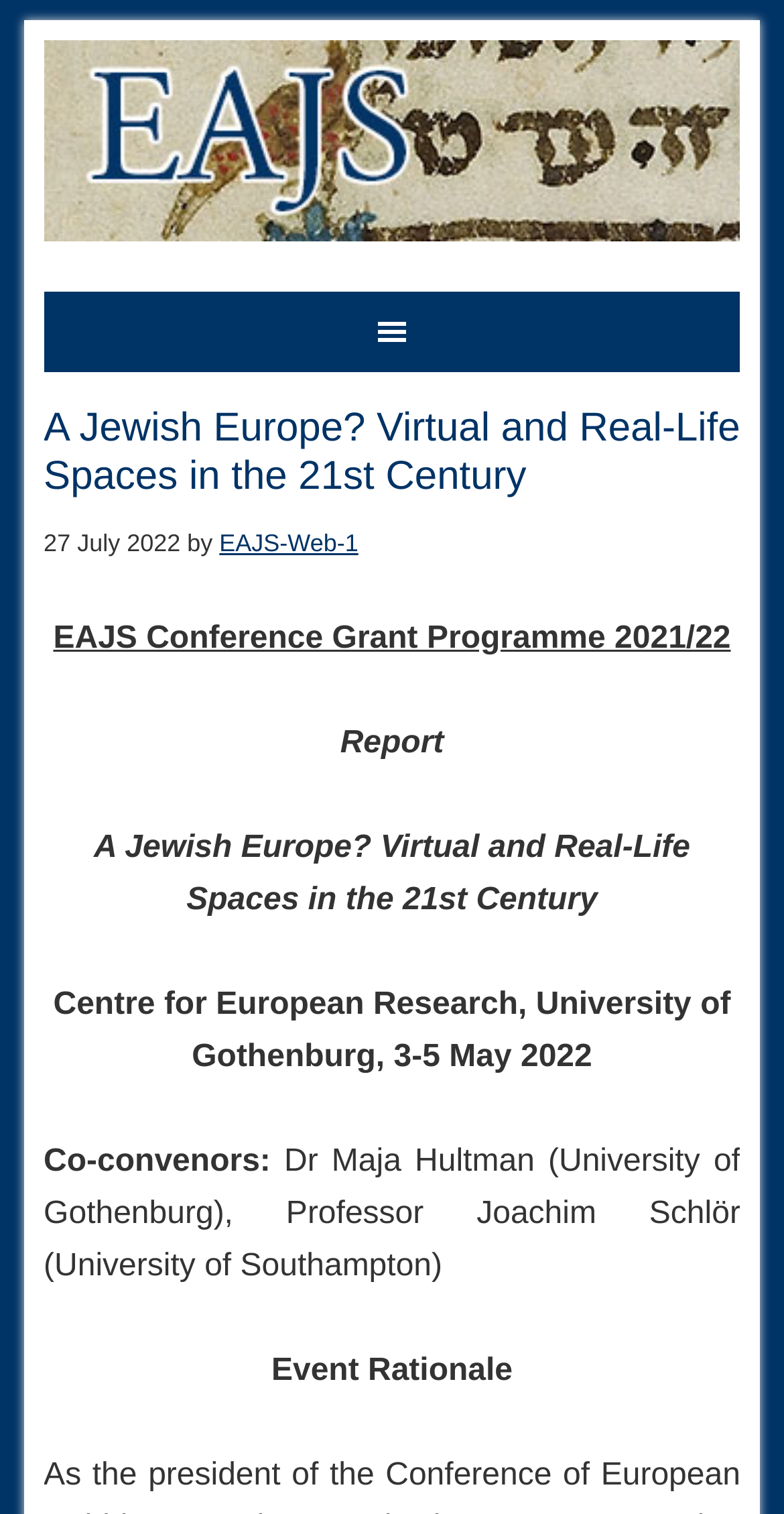Using the image as a reference, answer the following question in as much detail as possible:
What is the title of the report?

I found the report's title by looking at the static text element that contains the title, which is the same as the webpage's title.